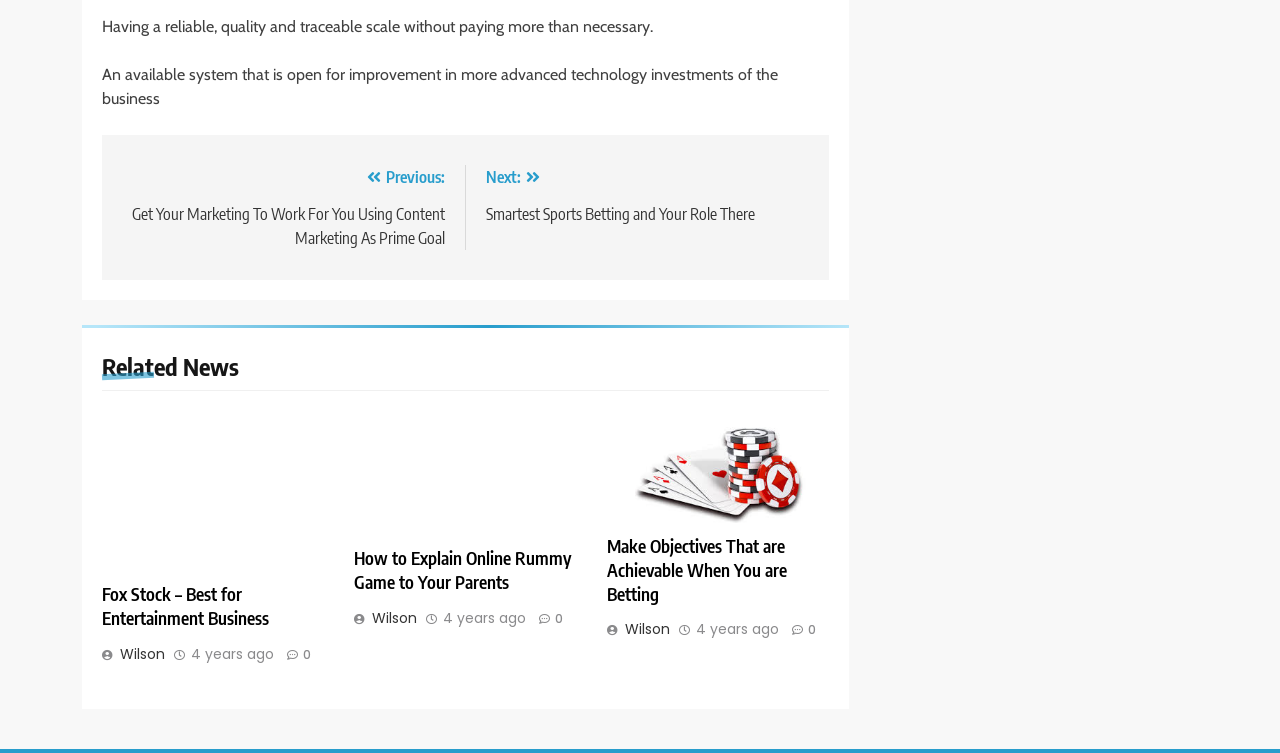Identify the bounding box coordinates of the clickable region required to complete the instruction: "Click on 'Fox Stock – Best for Entertainment Business'". The coordinates should be given as four float numbers within the range of 0 and 1, i.e., [left, top, right, bottom].

[0.08, 0.775, 0.21, 0.836]